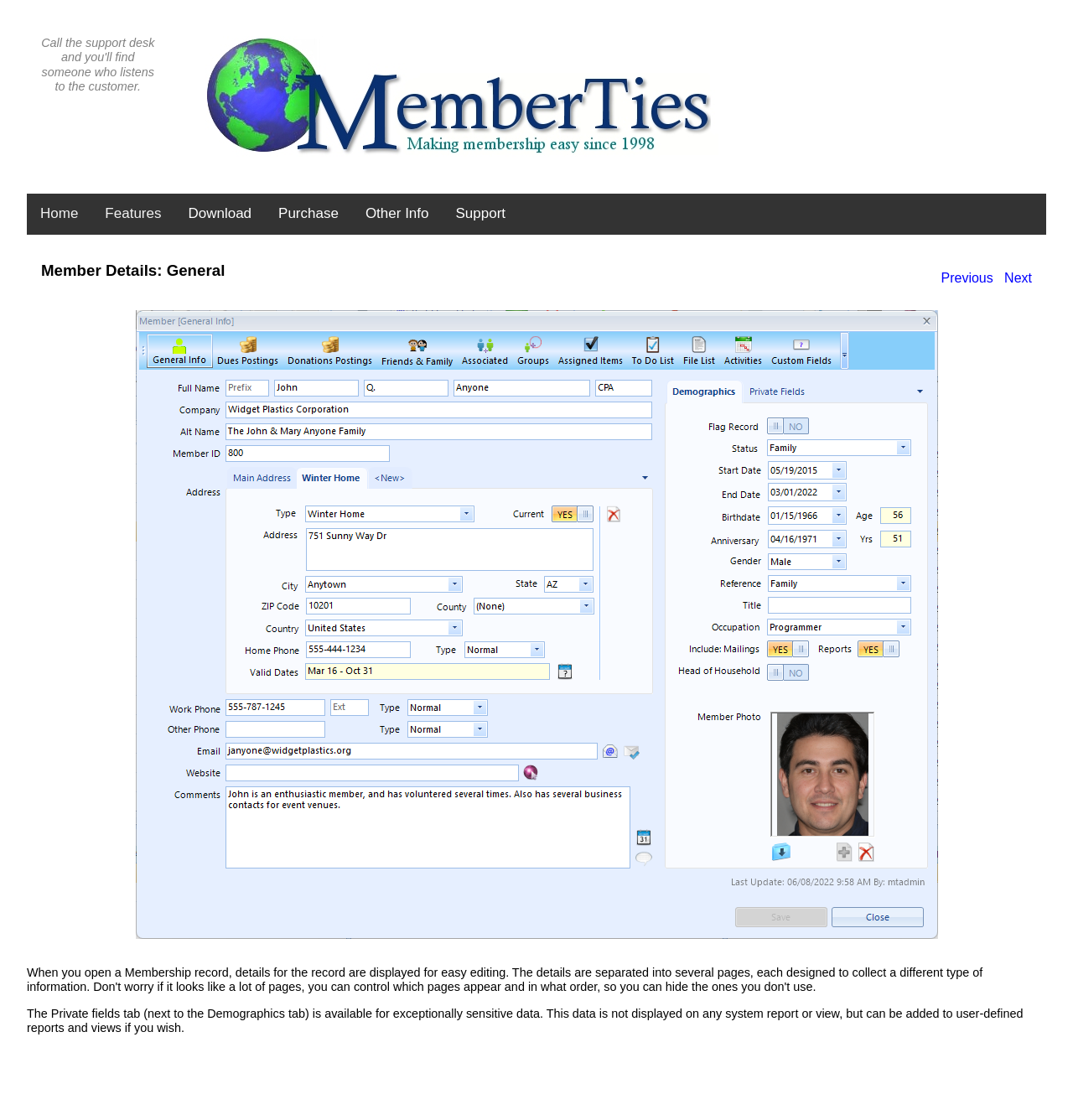Identify the bounding box of the HTML element described here: "Other Info". Provide the coordinates as four float numbers between 0 and 1: [left, top, right, bottom].

[0.328, 0.173, 0.412, 0.209]